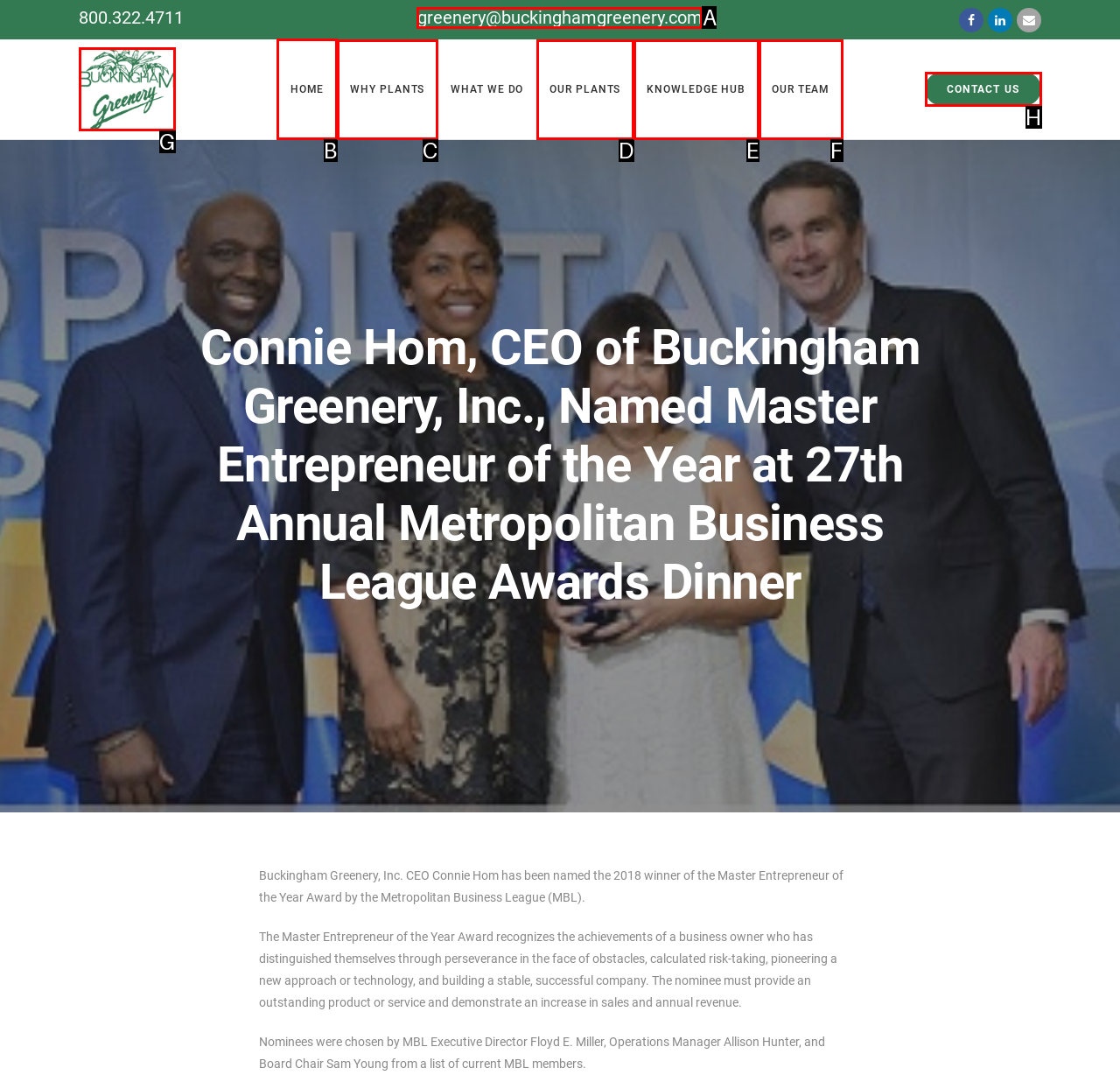Point out the UI element to be clicked for this instruction: Visit the 'Pricing' page. Provide the answer as the letter of the chosen element.

None